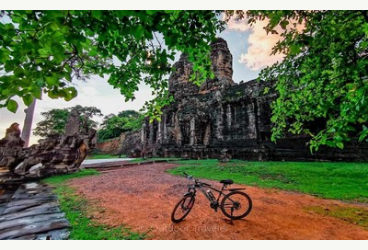Refer to the image and answer the question with as much detail as possible: What is partially obscured by foliage?

The caption describes the temple's intricate stone architecture as being partially obscured by foliage, suggesting that the surrounding greenery is hiding parts of the ancient structure.